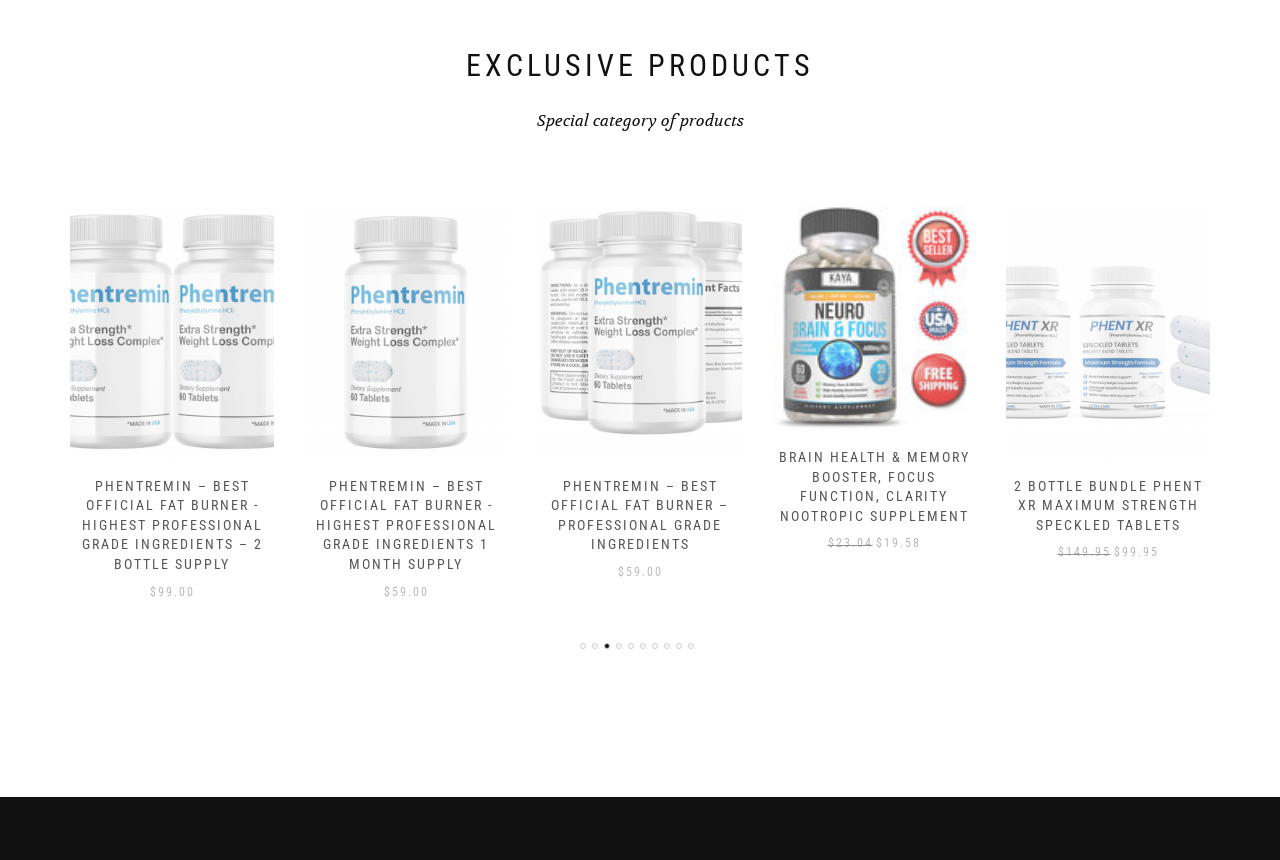Could you locate the bounding box coordinates for the section that should be clicked to accomplish this task: "Click on the link to PHENTREMIN – BEST OFFICIAL FAT BURNER -HIGHEST PROFESSIONAL GRADE INGREDIENTS – 2 BOTTLE SUPPLY".

[0.064, 0.555, 0.205, 0.665]